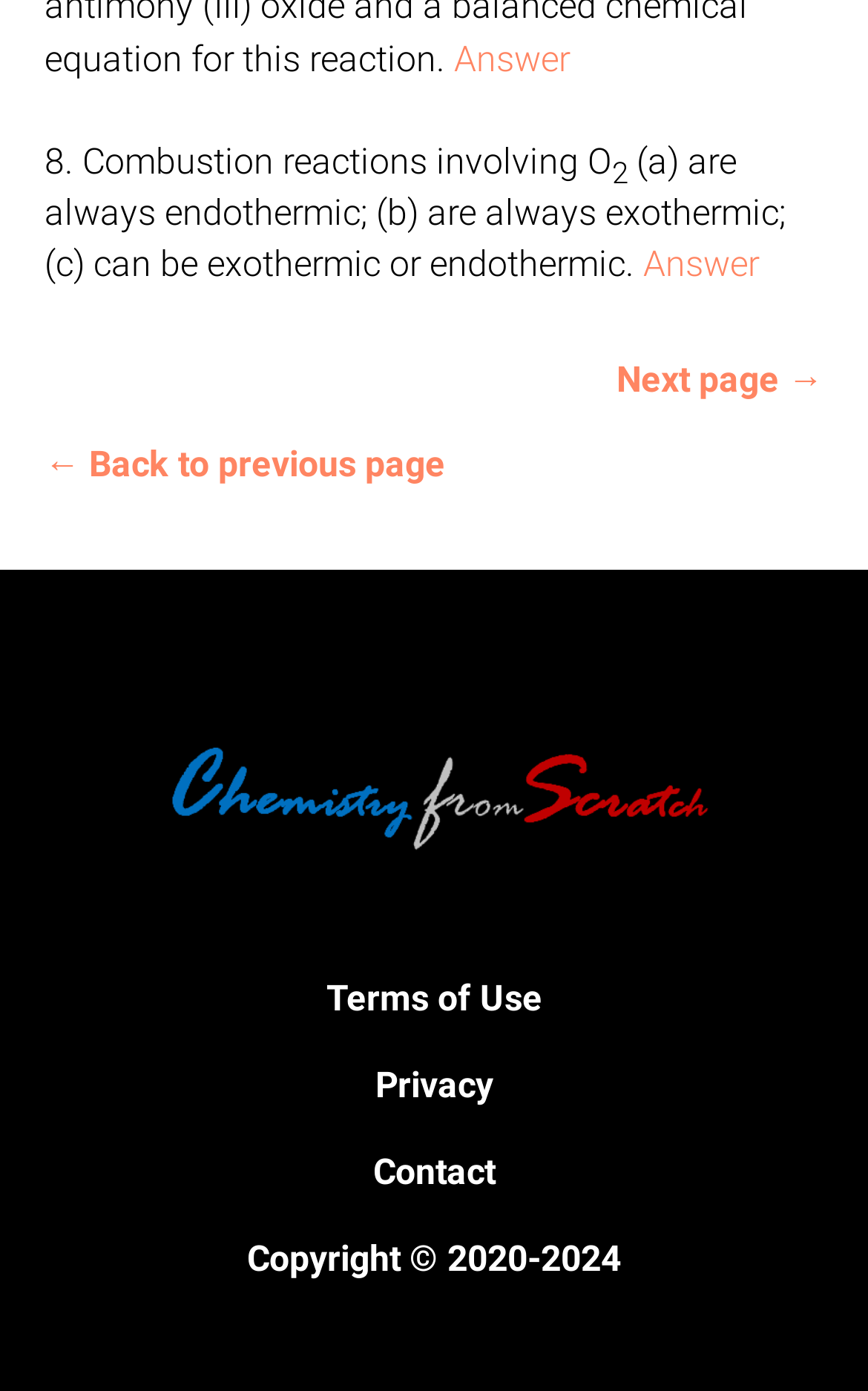Locate the bounding box coordinates of the clickable region to complete the following instruction: "Click on 'Answer'."

[0.523, 0.026, 0.656, 0.057]